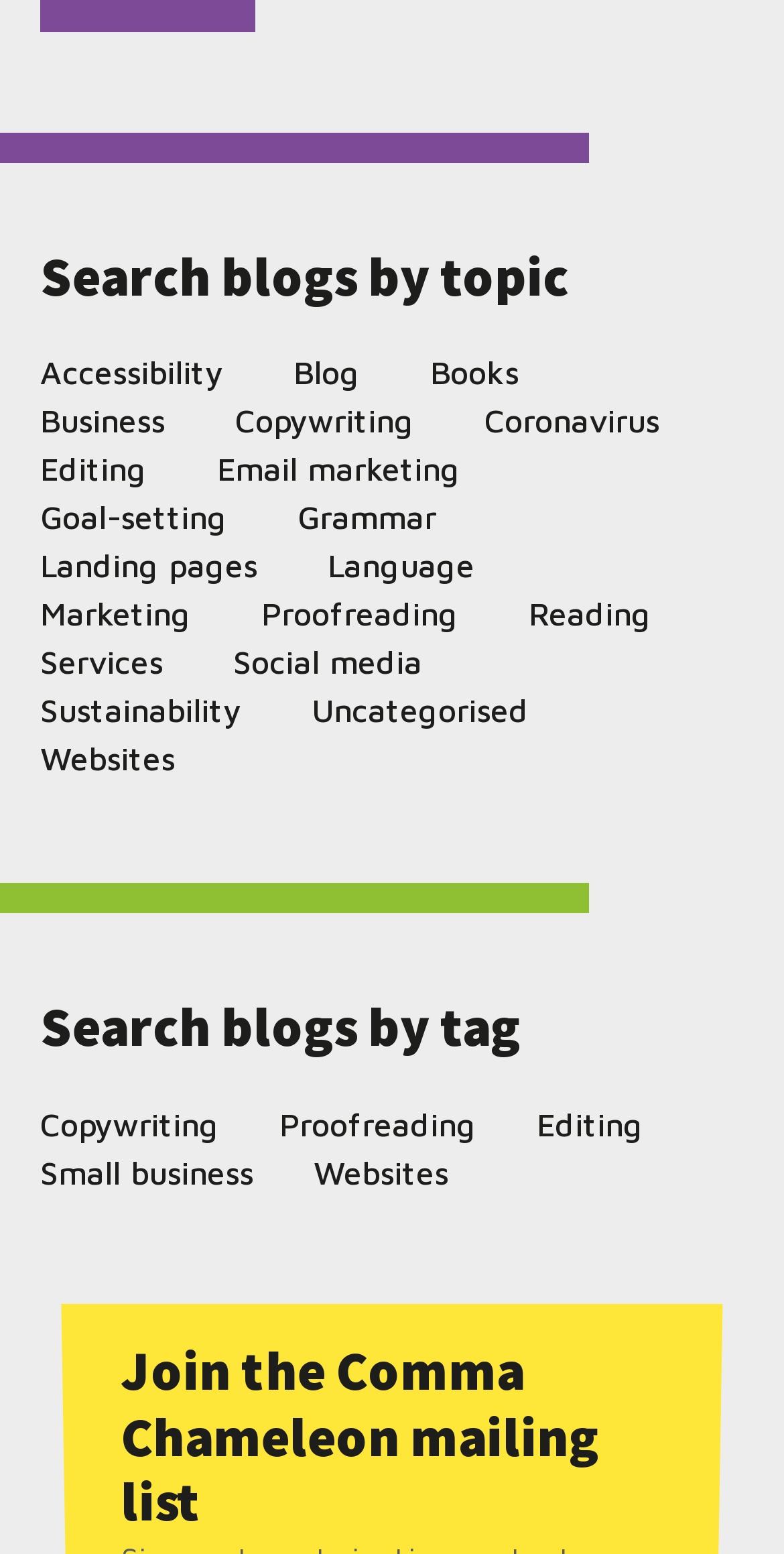Provide a short, one-word or phrase answer to the question below:
What is the purpose of the section 'Join the Comma Chameleon mailing list'?

To join a mailing list